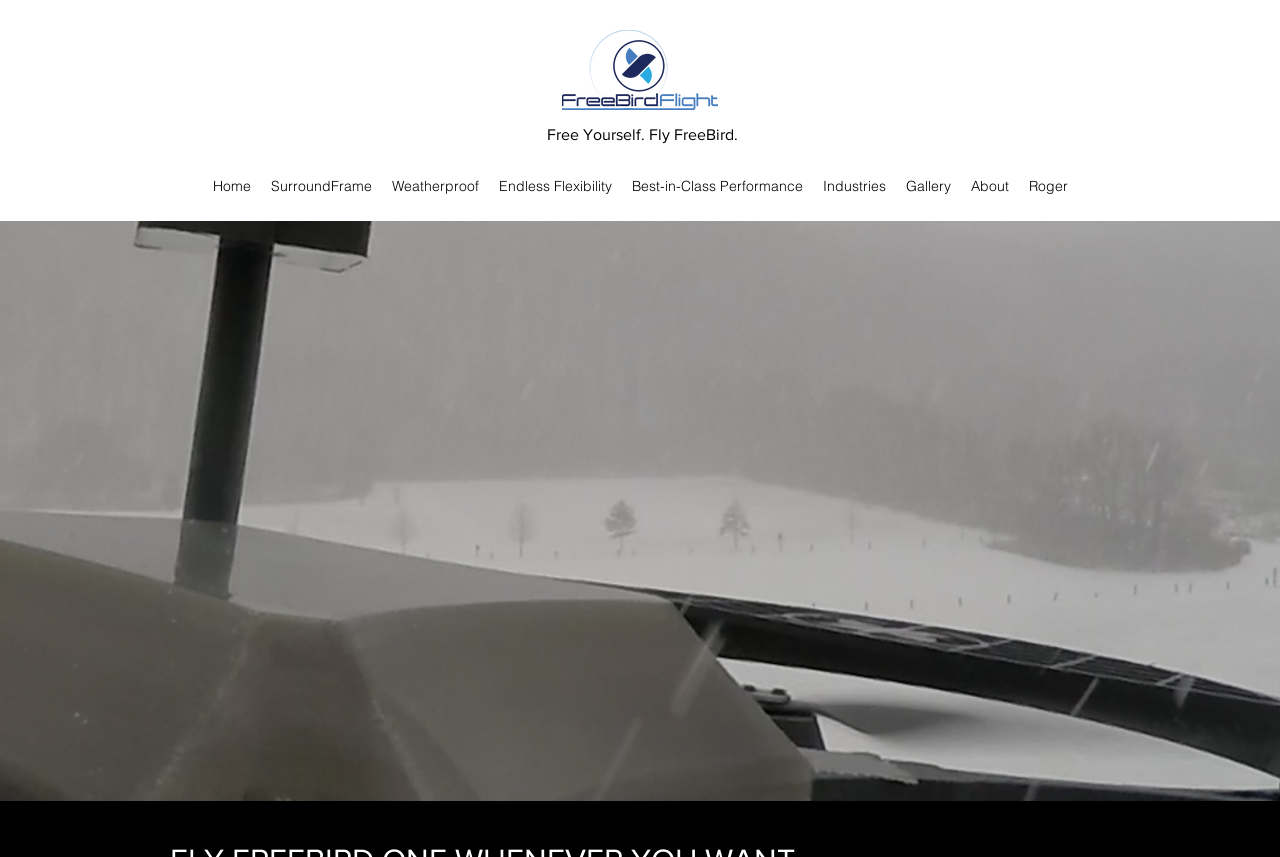Locate and generate the text content of the webpage's heading.

FLY FREEBIRD ONE WHENEVER YOU WANT.